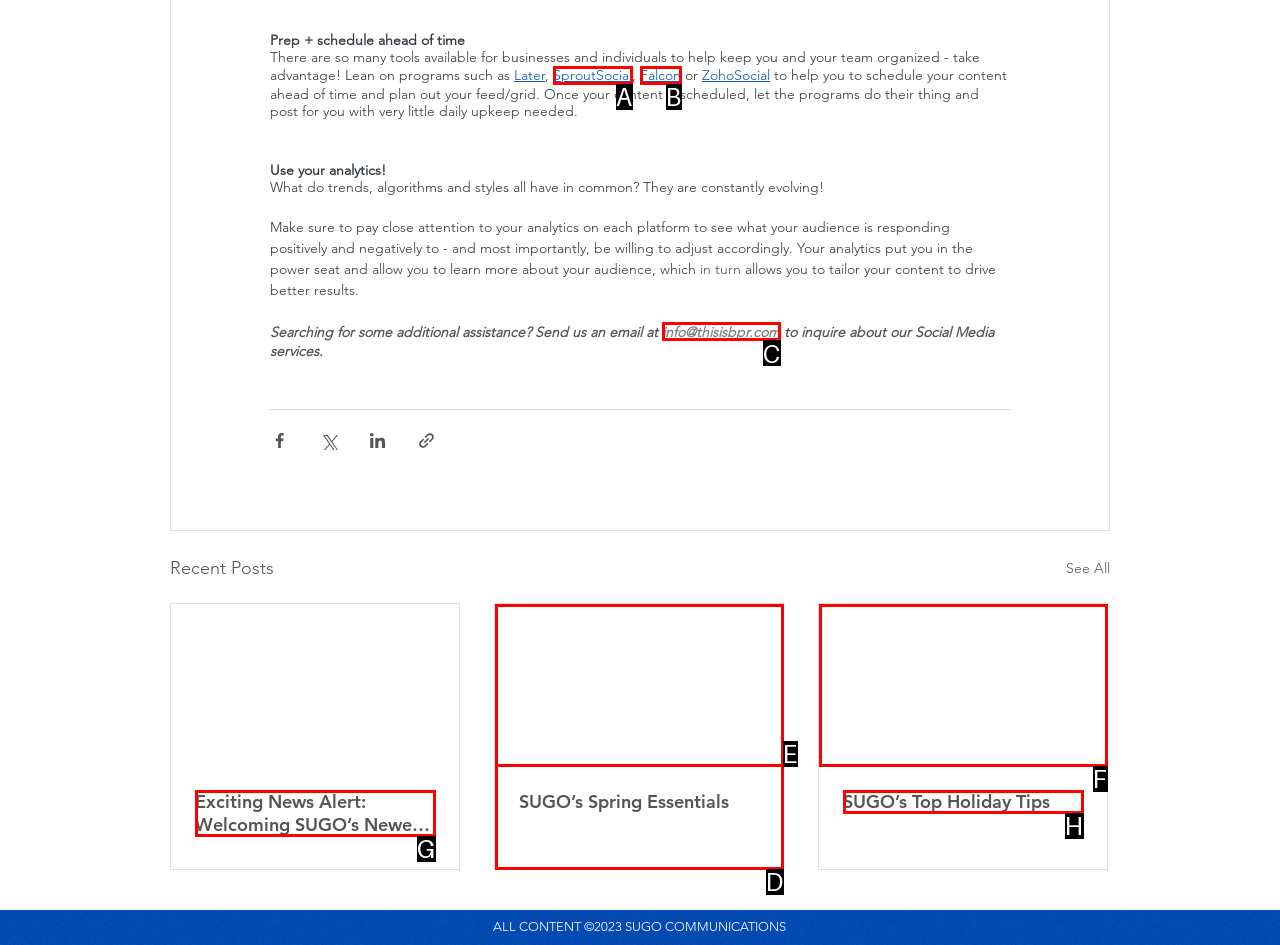Which option corresponds to the following element description: parent_node: SUGO’s Top Holiday Tips?
Please provide the letter of the correct choice.

F